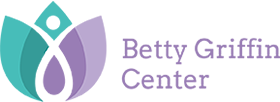Provide an in-depth description of the image.

The image features the logo of the Betty Griffin Center, a vital support organization dedicated to assisting individuals affected by domestic violence and abuse. The logo consists of an abstract, stylized graphic that includes a teardrop shape at the center, surrounded by petal-like elements in turquoise and purple hues. To the right of the graphic, the name "Betty Griffin Center" is displayed in a clean, modern font, emphasizing the center's mission of providing hope and help to those in need. This image serves as a symbol of empowerment and safety for survivors seeking support and resources.